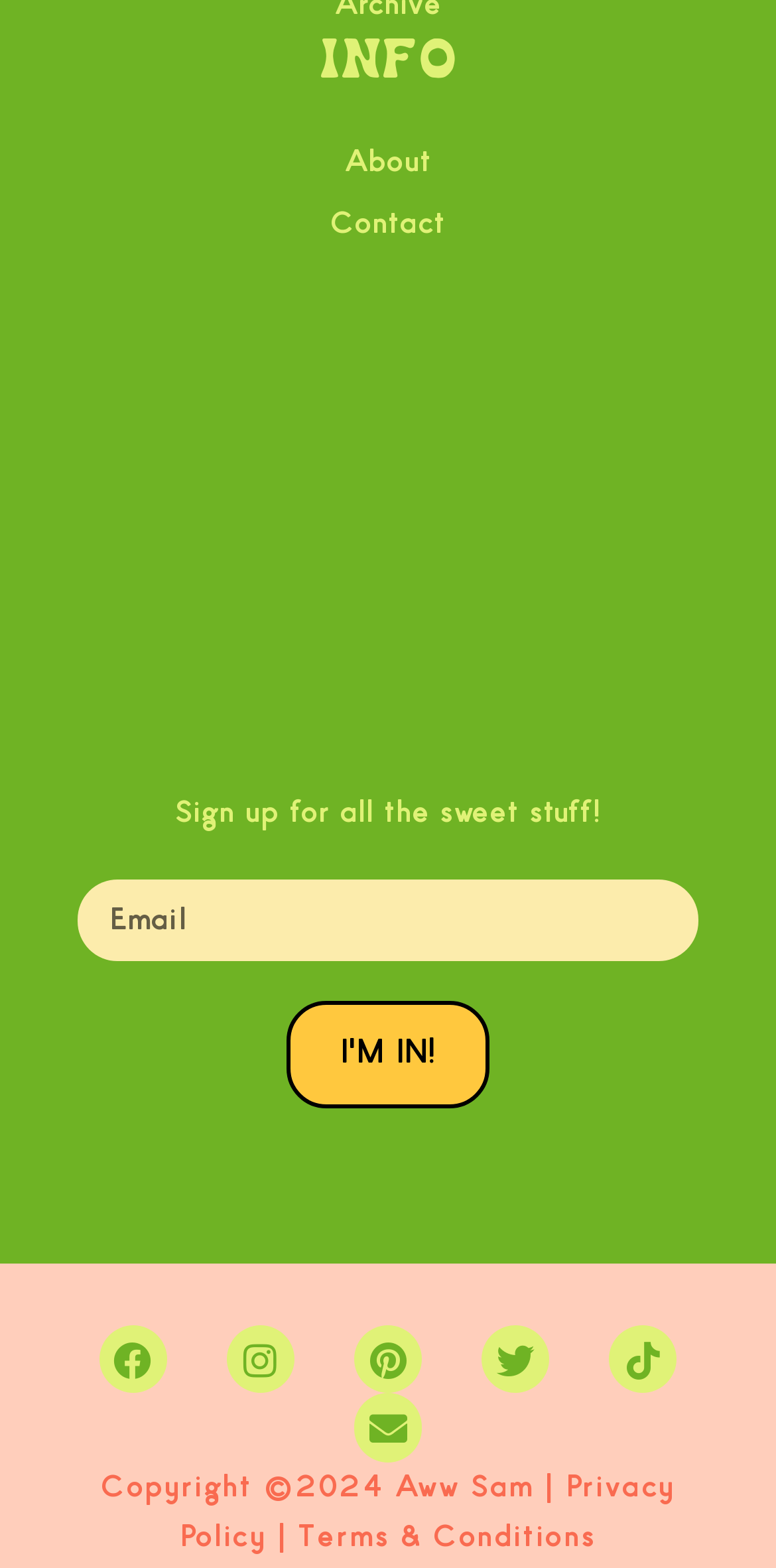How many social media links are available?
Look at the image and construct a detailed response to the question.

There are five social media links available, including Facebook, Instagram, Pinterest, Twitter, and Tiktok, which can be used to connect with the website's social media presence.